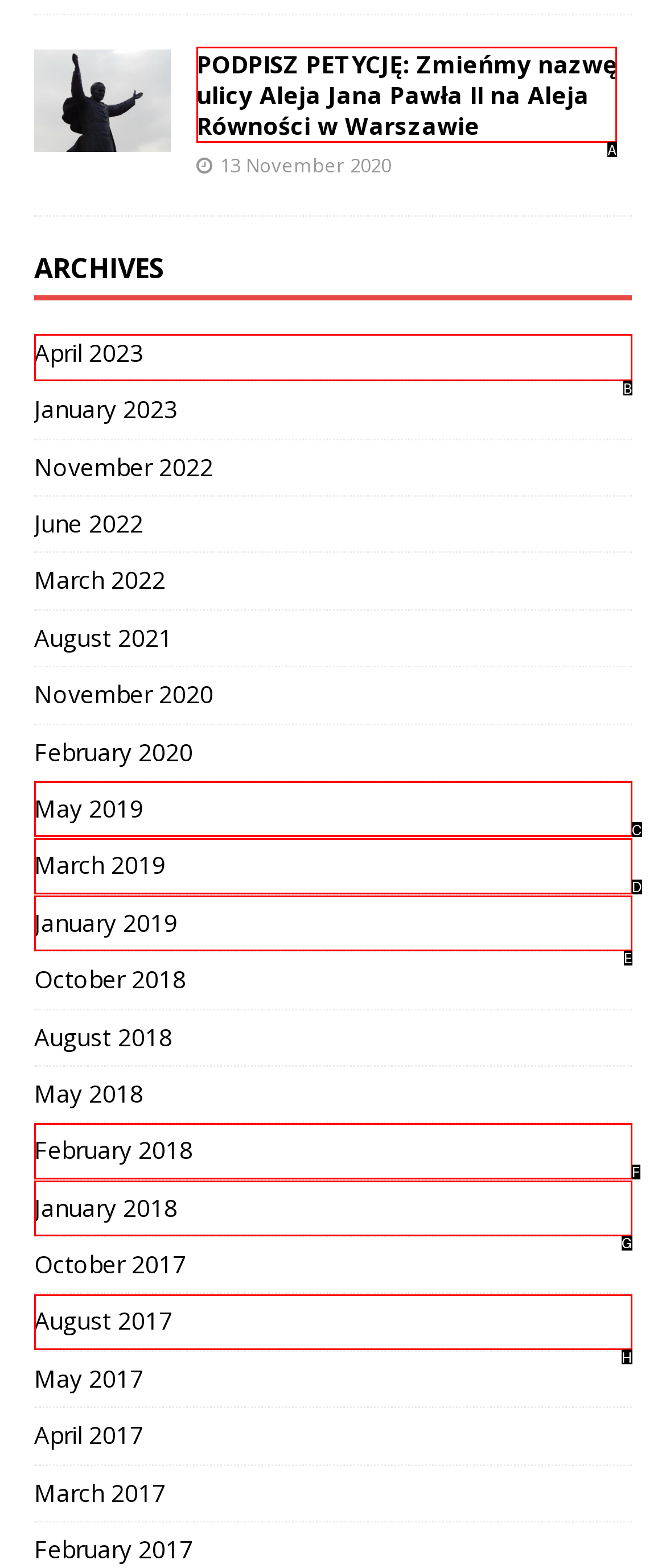Determine the letter of the element I should select to fulfill the following instruction: Sign the petition. Just provide the letter.

A